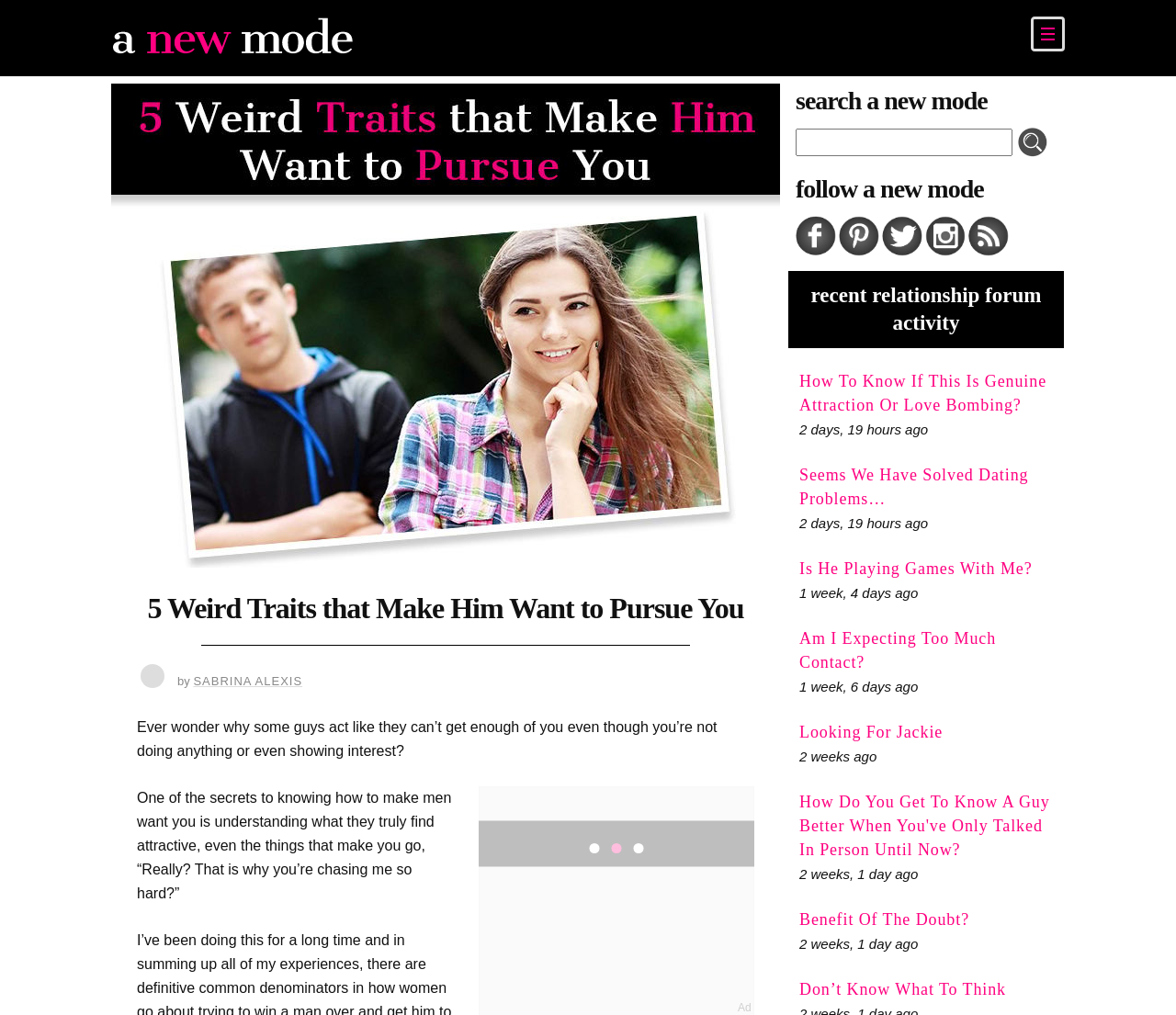Carefully observe the image and respond to the question with a detailed answer:
What is the purpose of the search bar?

The search bar is located at the top right corner of the webpage, and it allows users to search for content within the website. It has a textbox and a search button.